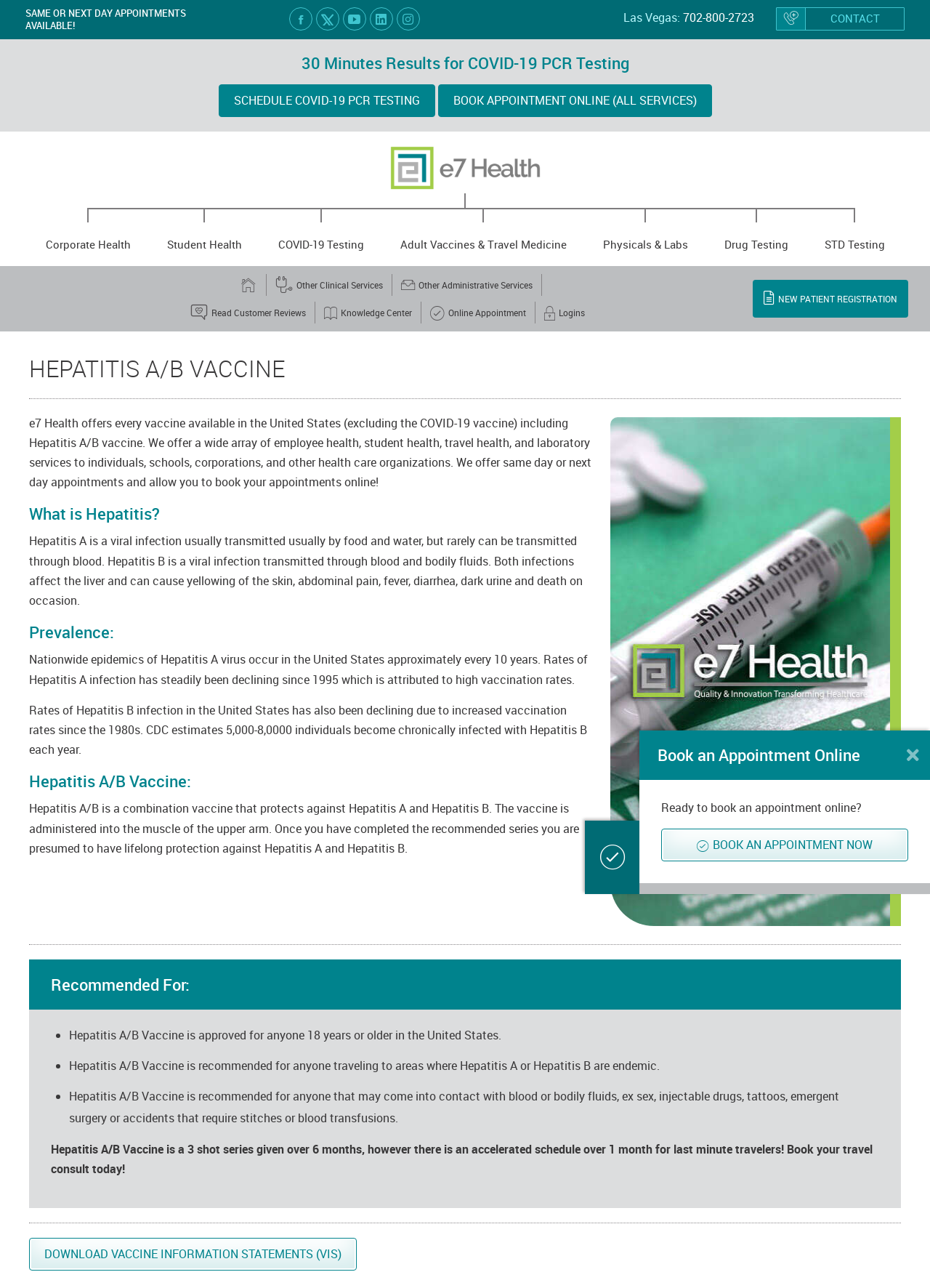Please identify the bounding box coordinates of the element I should click to complete this instruction: 'Schedule COVID-19 PCR testing'. The coordinates should be given as four float numbers between 0 and 1, like this: [left, top, right, bottom].

[0.235, 0.066, 0.468, 0.091]